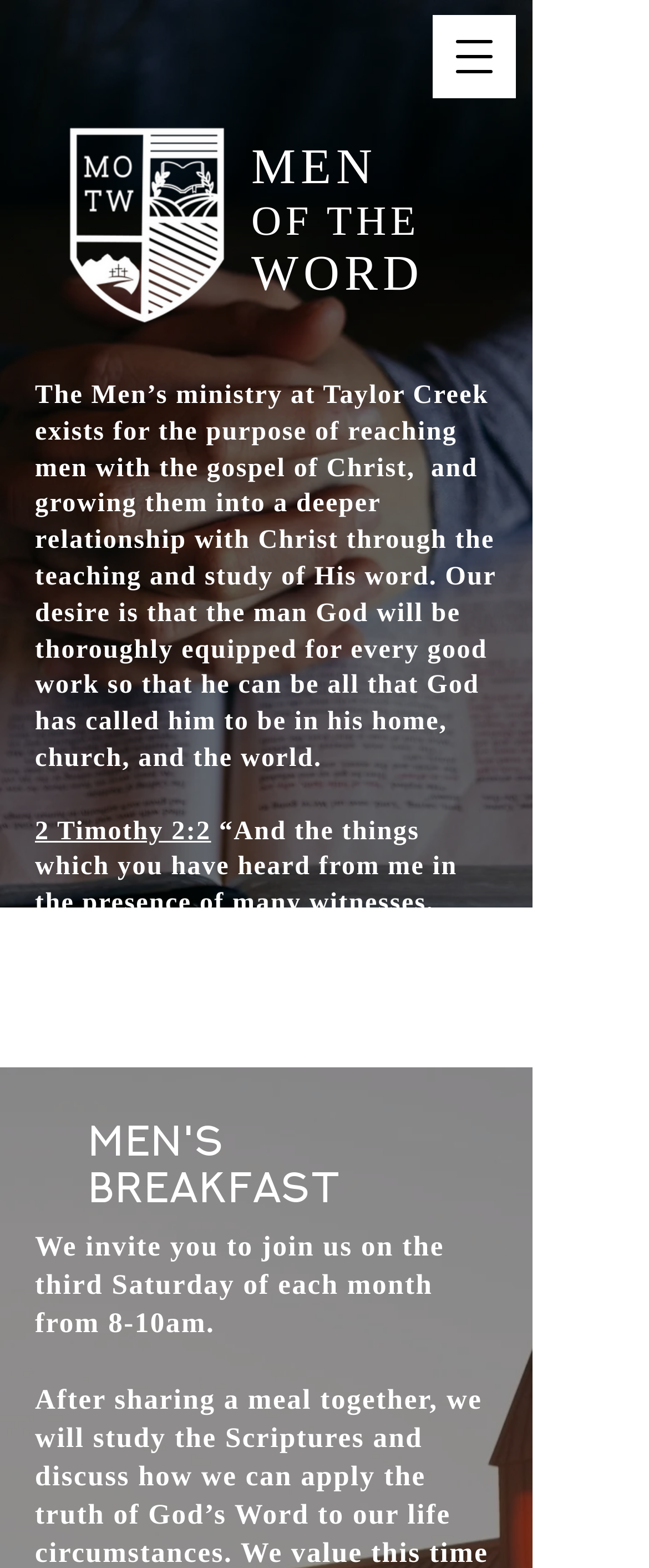What is the reference for the quote about entrusting to faithful men?
Please give a detailed and elaborate explanation in response to the question.

The quote 'And the things which you have heard from me in the presence of many witnesses, these entrust to faithful men, who will be able to teach others also.' is referenced from 2 Timothy 2:2, as indicated on the webpage.